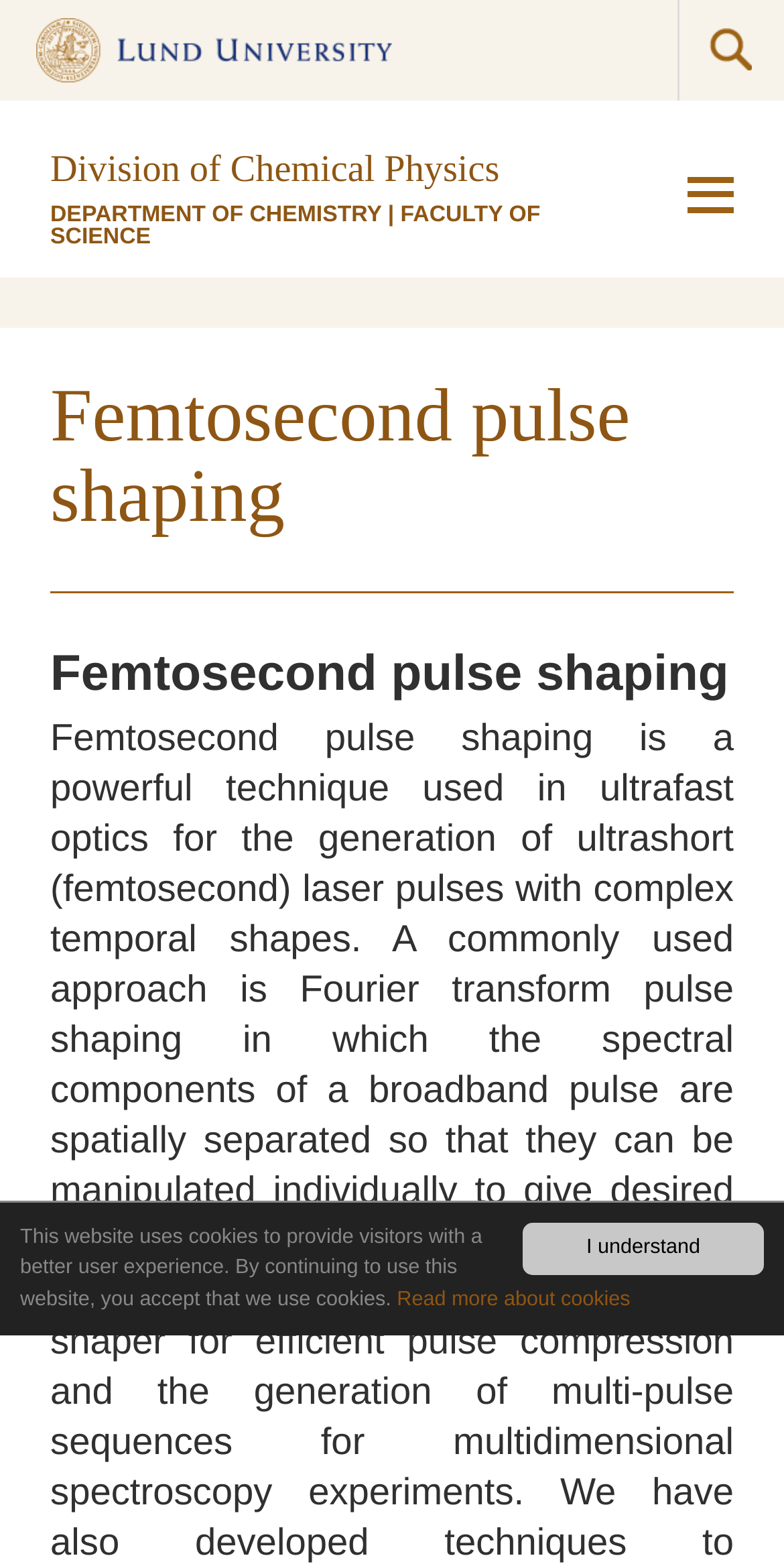How many times is the phrase 'Femtosecond pulse shaping' mentioned on the webpage?
From the image, provide a succinct answer in one word or a short phrase.

2